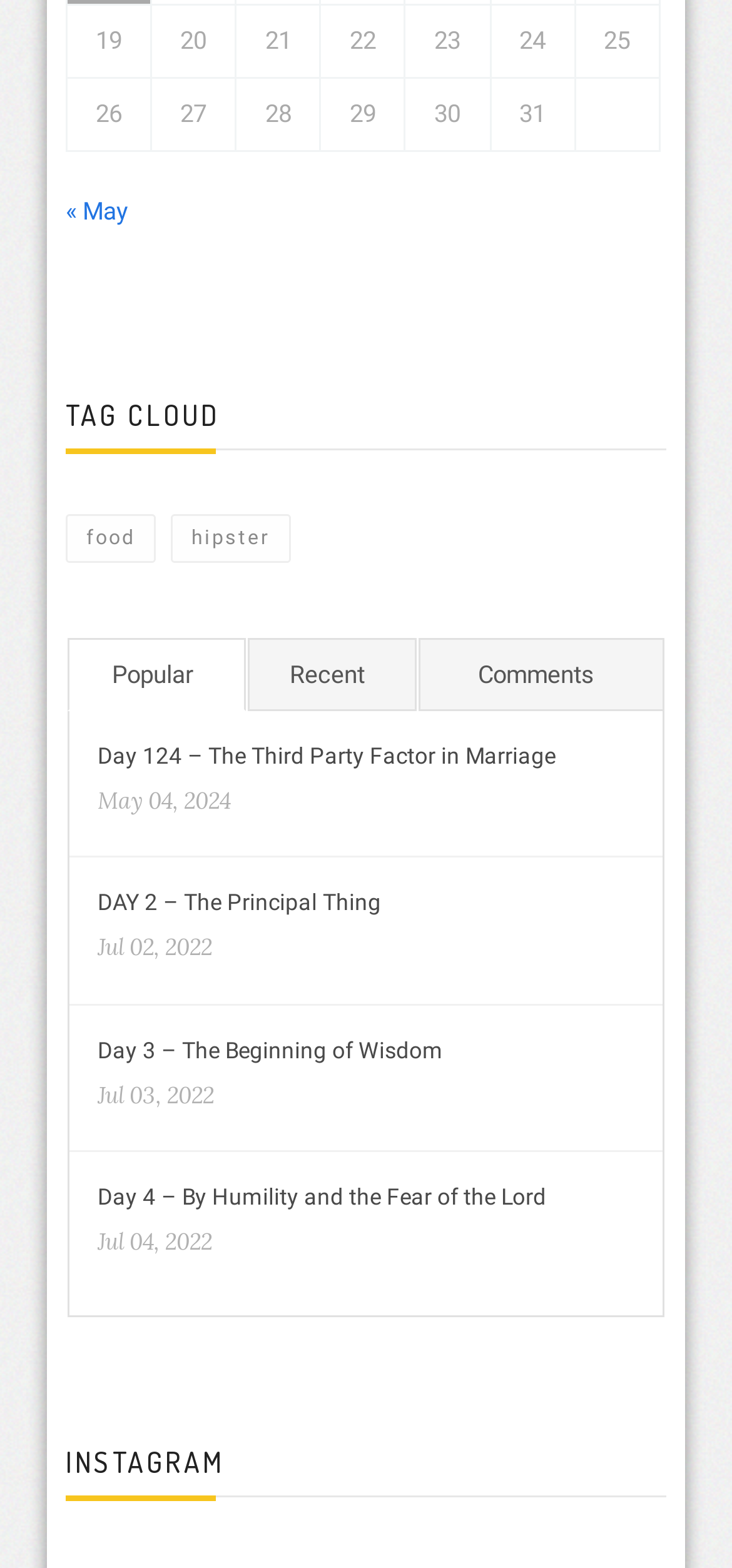Extract the bounding box coordinates for the described element: "« May". The coordinates should be represented as four float numbers between 0 and 1: [left, top, right, bottom].

[0.09, 0.125, 0.174, 0.143]